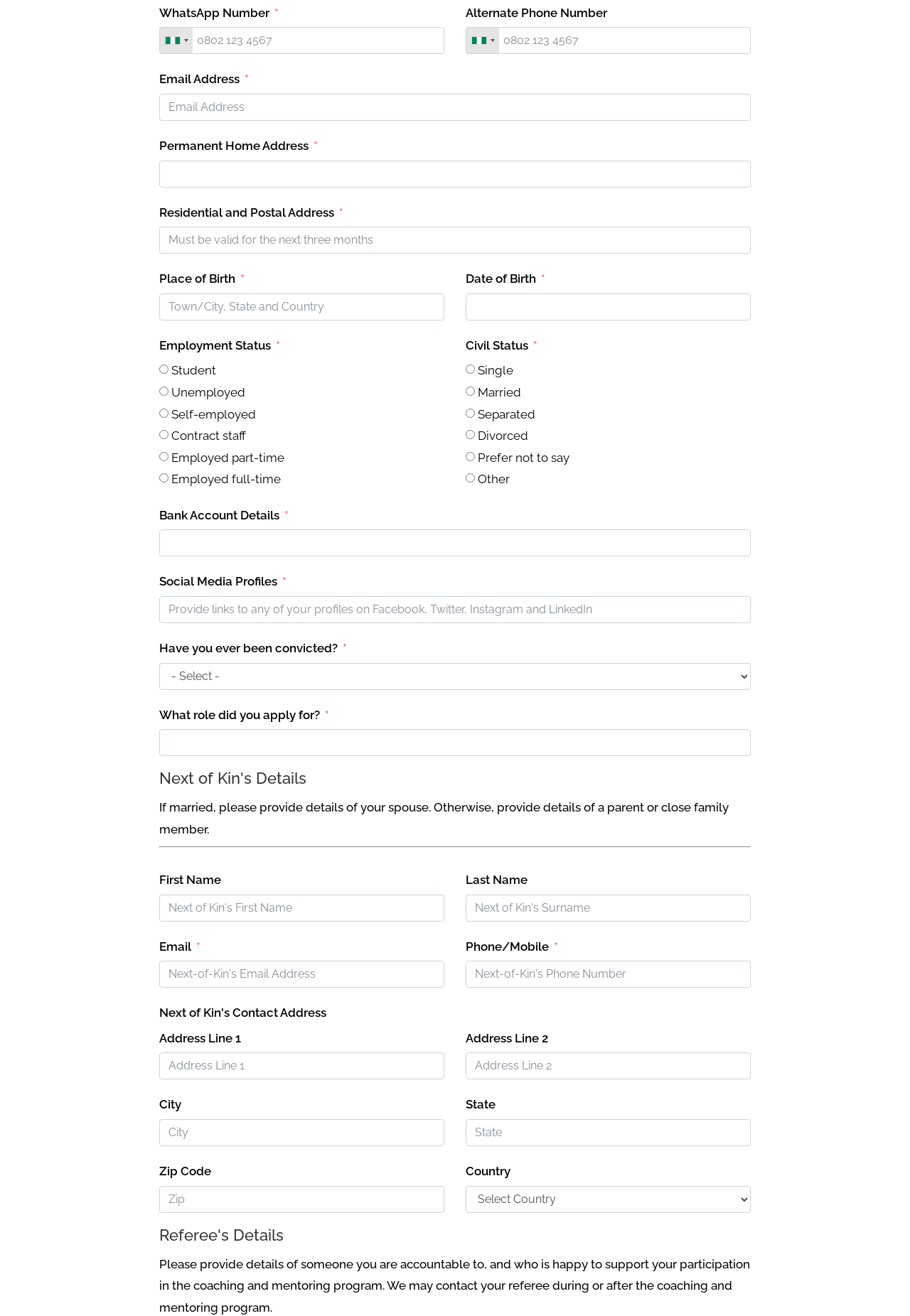Please determine the bounding box coordinates of the element to click on in order to accomplish the following task: "Input Email Address". Ensure the coordinates are four float numbers ranging from 0 to 1, i.e., [left, top, right, bottom].

[0.175, 0.071, 0.825, 0.092]